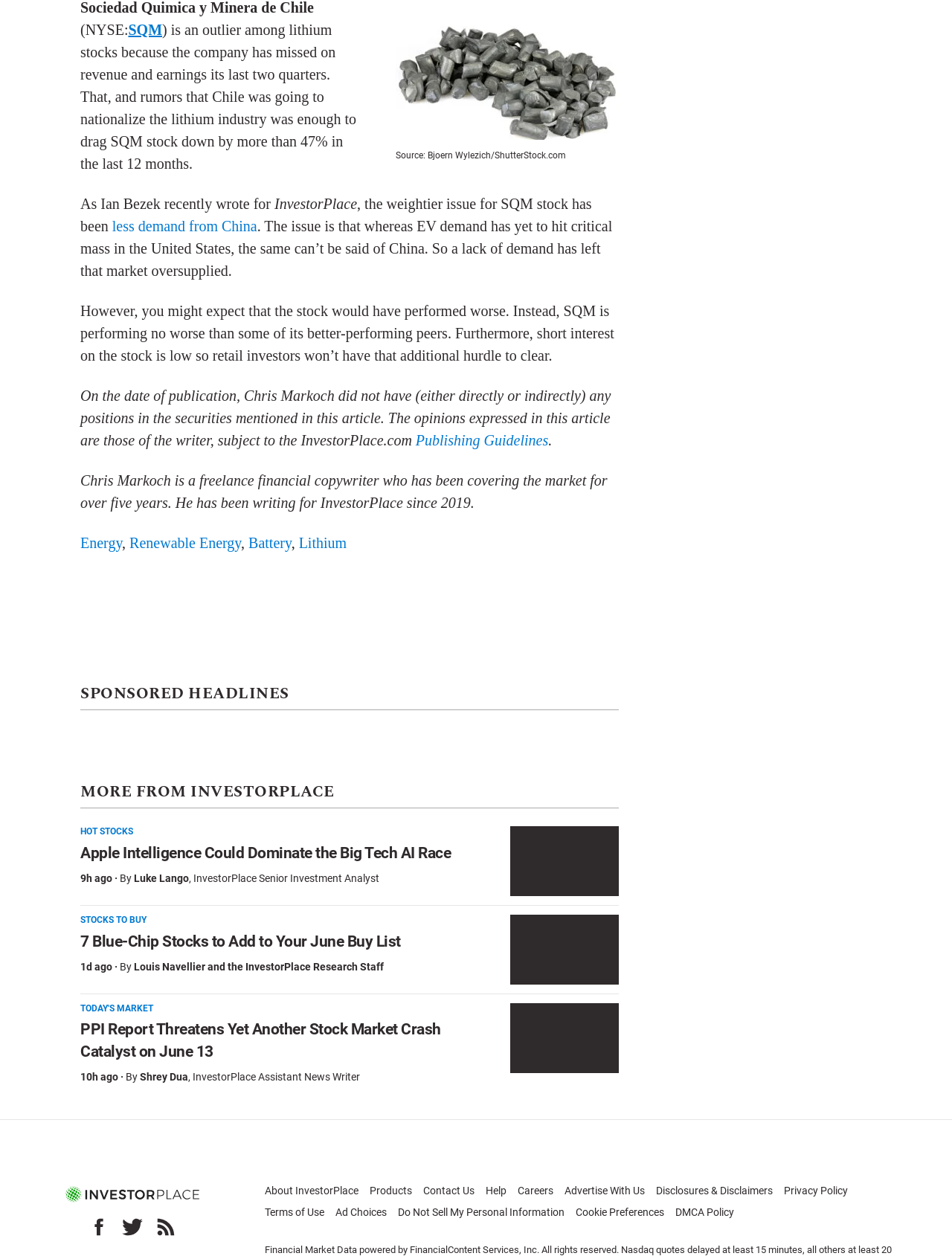Determine the bounding box coordinates of the clickable area required to perform the following instruction: "Read more about PPI Report Threatens Yet Another Stock Market Crash Catalyst on June 13". The coordinates should be represented as four float numbers between 0 and 1: [left, top, right, bottom].

[0.536, 0.797, 0.65, 0.852]